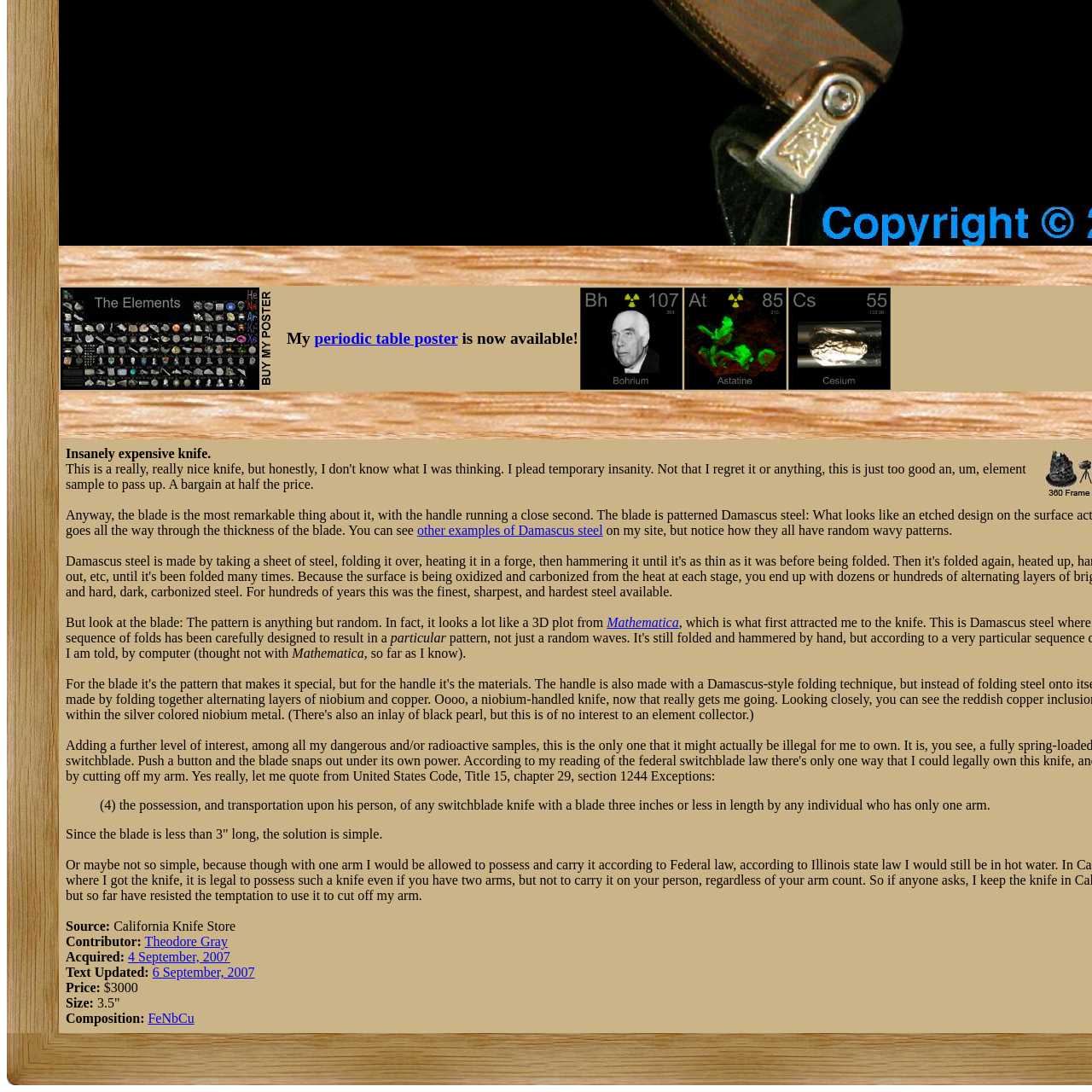Examine the section enclosed by the red box and give a brief answer to the question: In what year was niobium discovered?

Not specified